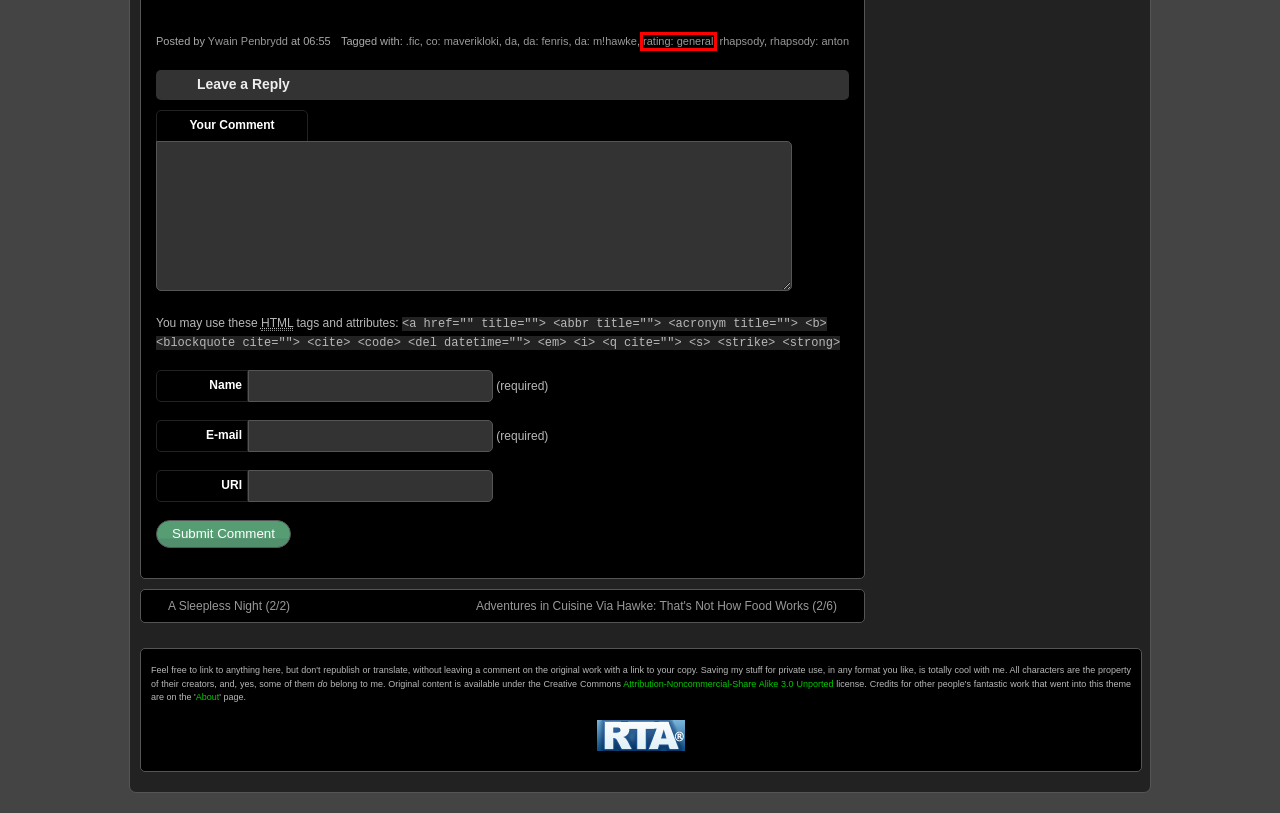You’re provided with a screenshot of a webpage that has a red bounding box around an element. Choose the best matching webpage description for the new page after clicking the element in the red box. The options are:
A. A Sleepless Night (2/2) – A Light in Darkness Shines
B. rhapsody – A Light in Darkness Shines
C. Adventures in Cuisine Via Hawke: Apples, at Last (6/6) – A Light in Darkness Shines
D. Mail-Order-Superhero
E. da: m!hawke – A Light in Darkness Shines
F. co: maverikloki – A Light in Darkness Shines
G. rating: general – A Light in Darkness Shines
H. Mail-Order-Superhero: Knock on wood but...I THINK WE'RE GONNA BE FINE.

G